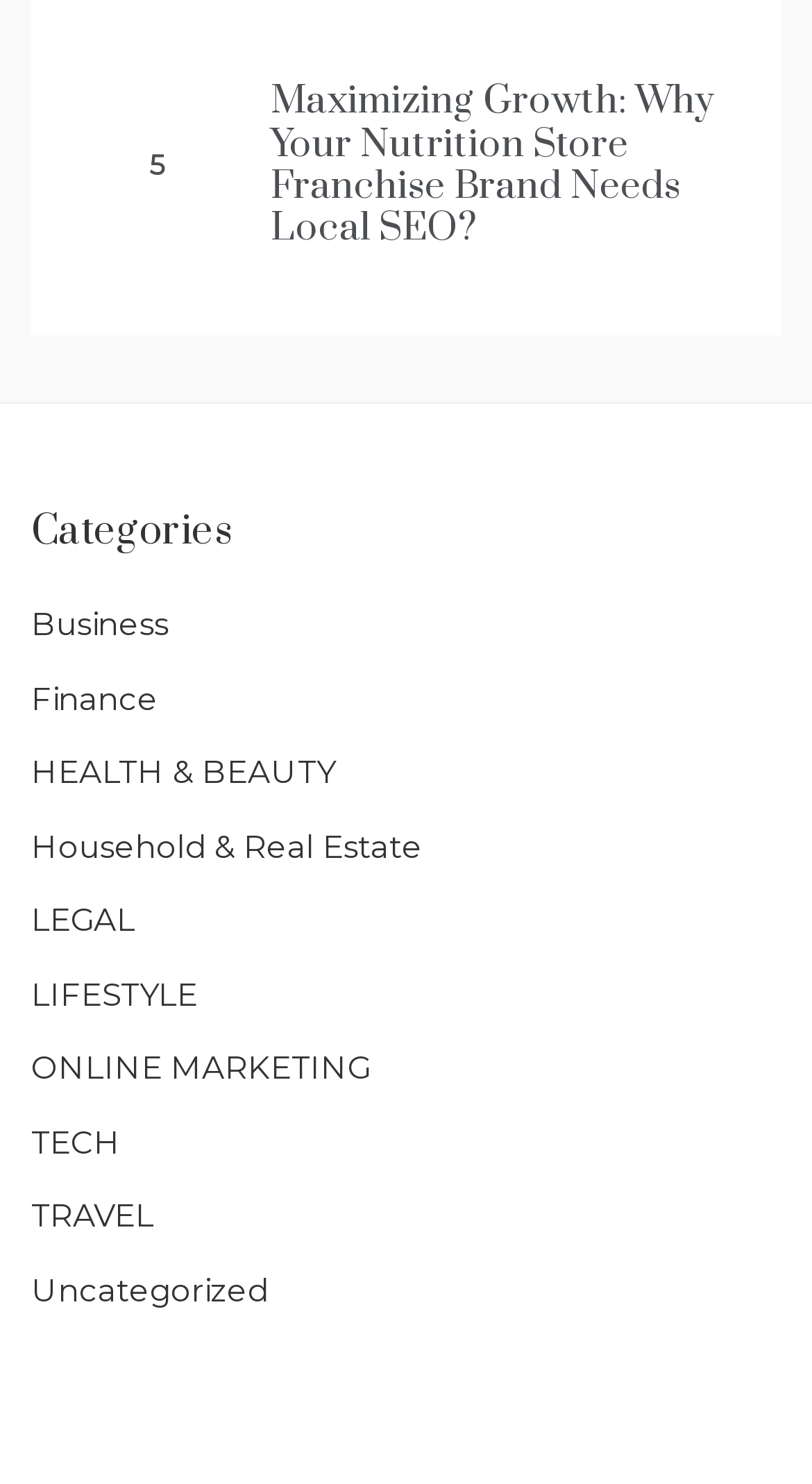Determine the bounding box coordinates of the clickable region to follow the instruction: "visit the facebook page".

None